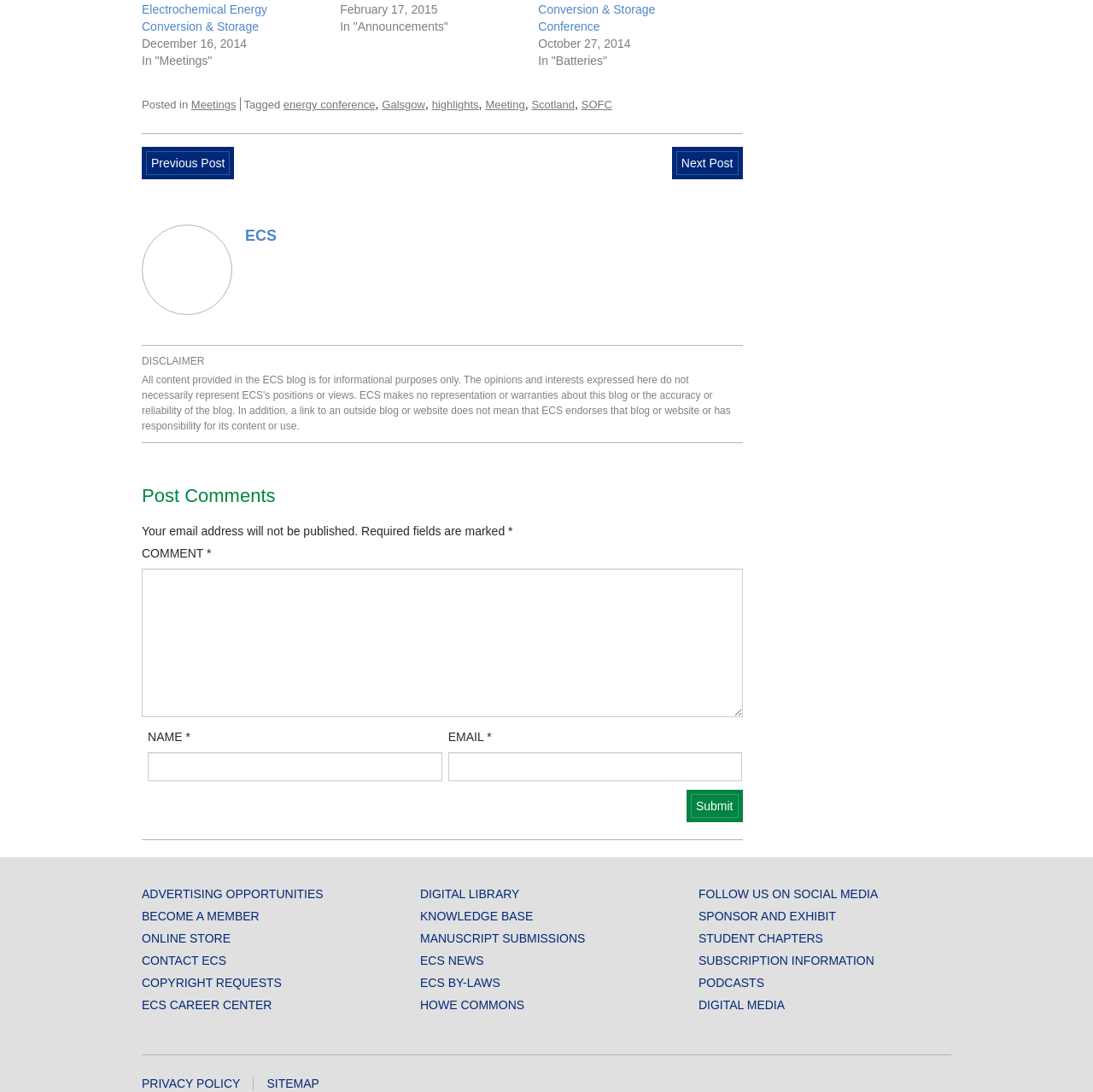Answer the following inquiry with a single word or phrase:
How many links are there in the footer section?

14